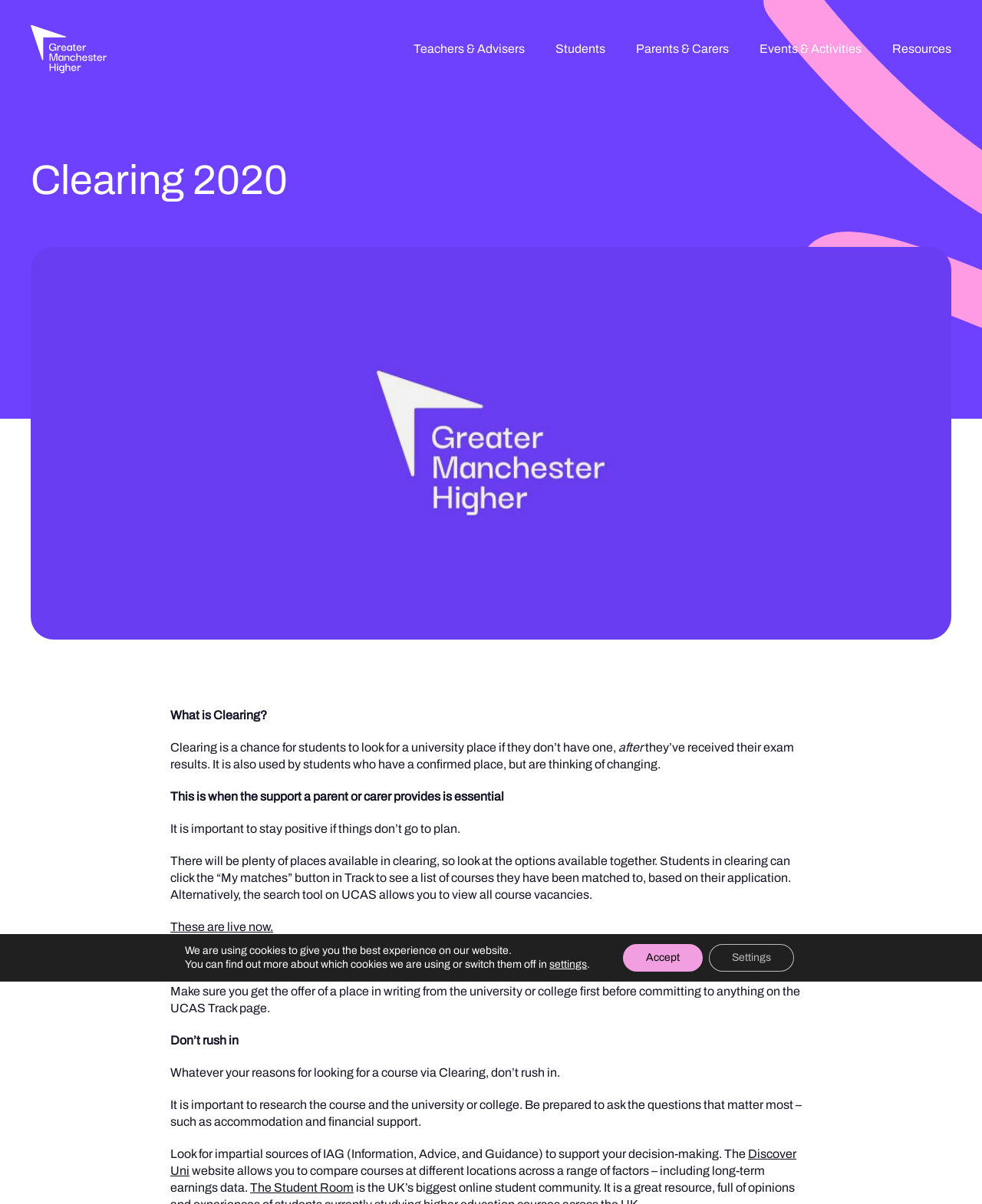Use a single word or phrase to respond to the question:
What is the purpose of the Discover Uni website?

To compare courses at different locations